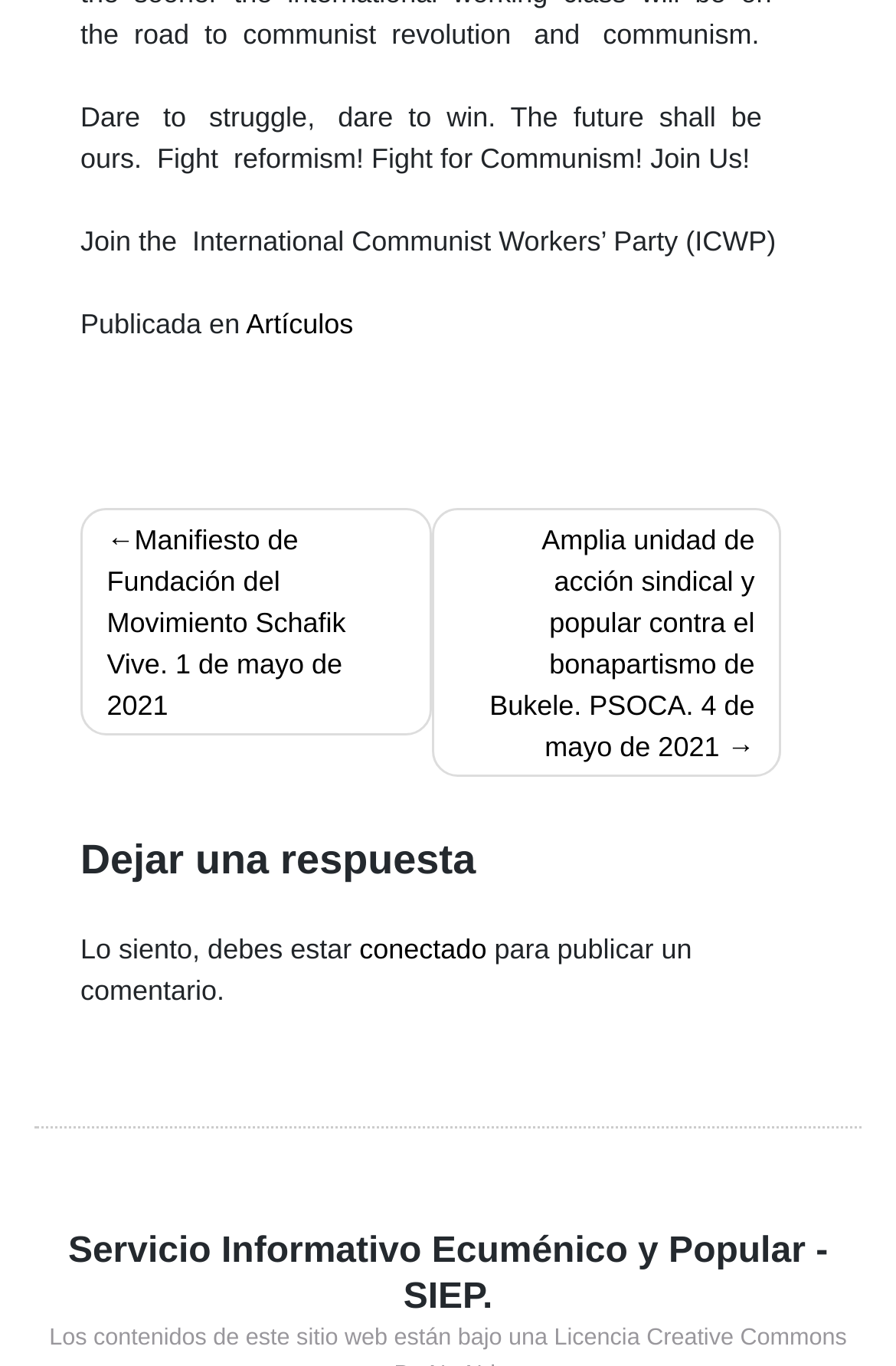Locate the UI element described as follows: "conectado". Return the bounding box coordinates as four float numbers between 0 and 1 in the order [left, top, right, bottom].

[0.401, 0.684, 0.543, 0.707]